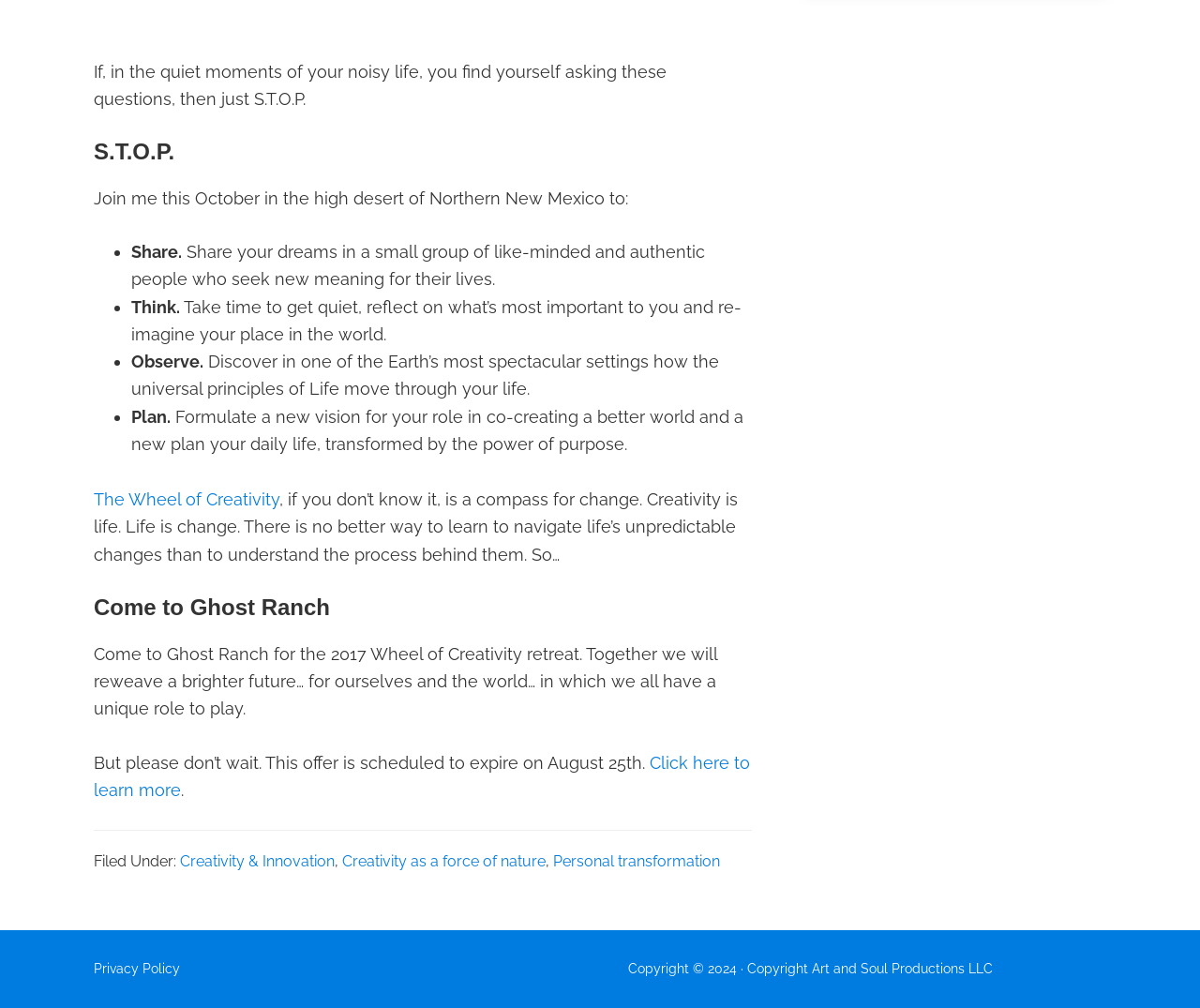Determine the bounding box of the UI component based on this description: "parent_node: FÖLJ OSS title="X"". The bounding box coordinates should be four float values between 0 and 1, i.e., [left, top, right, bottom].

None